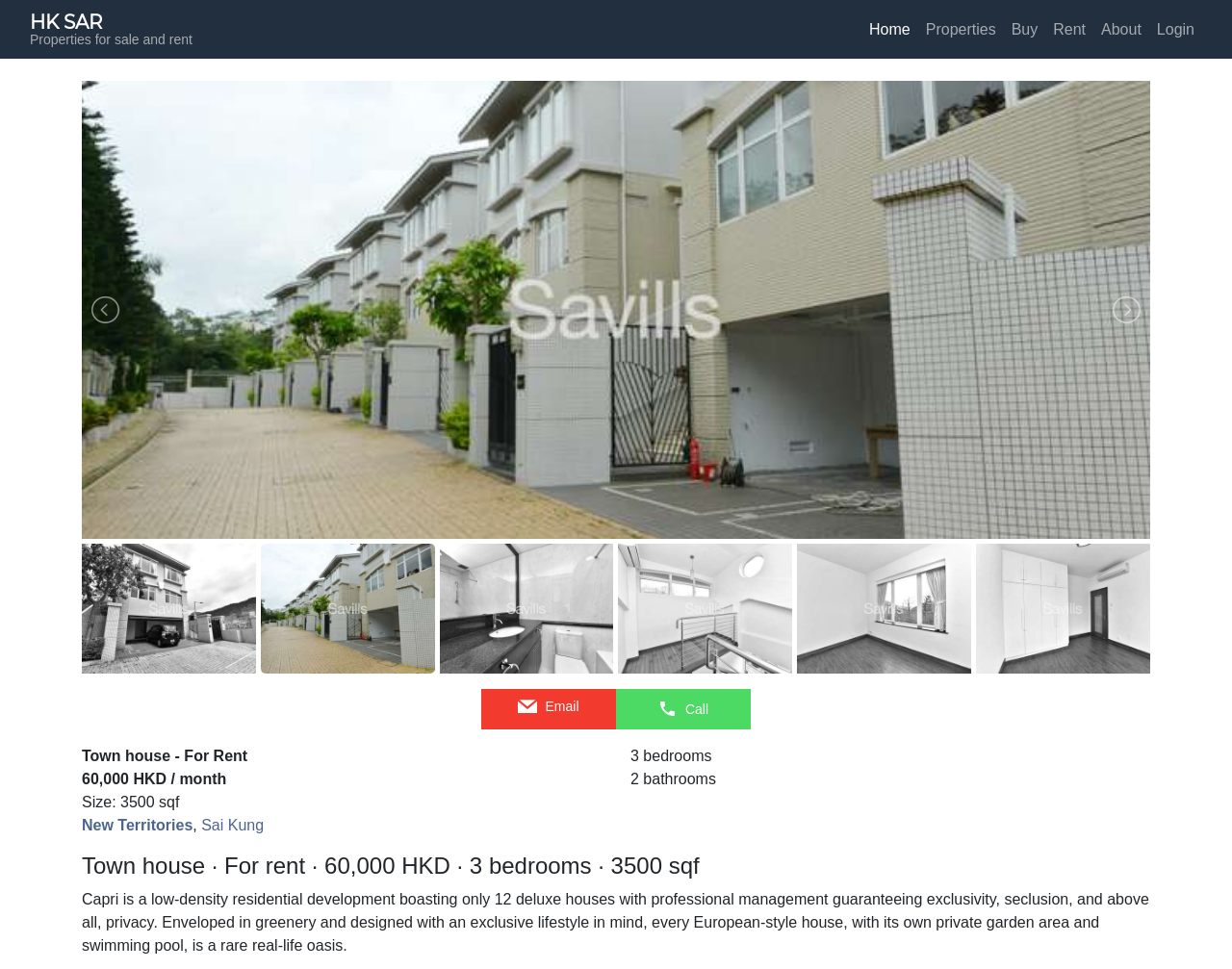Determine the bounding box coordinates of the clickable region to follow the instruction: "Login".

[0.933, 0.011, 0.976, 0.05]